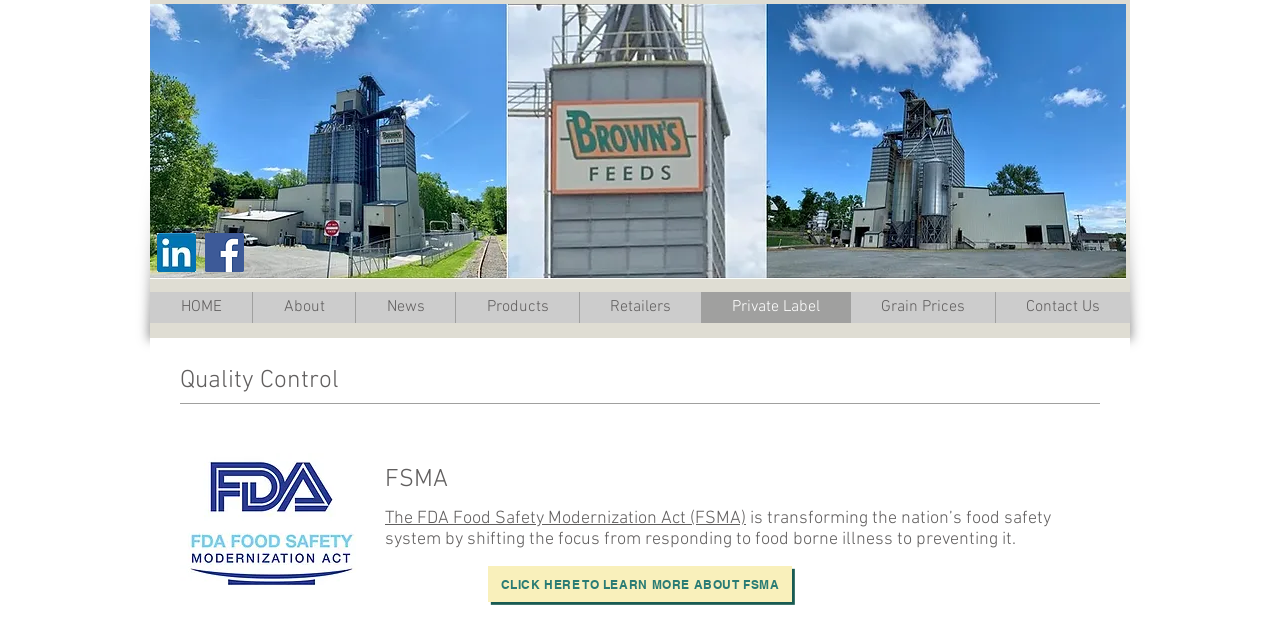Return the bounding box coordinates of the UI element that corresponds to this description: "Contact Us". The coordinates must be given as four float numbers in the range of 0 and 1, [left, top, right, bottom].

[0.777, 0.455, 0.883, 0.503]